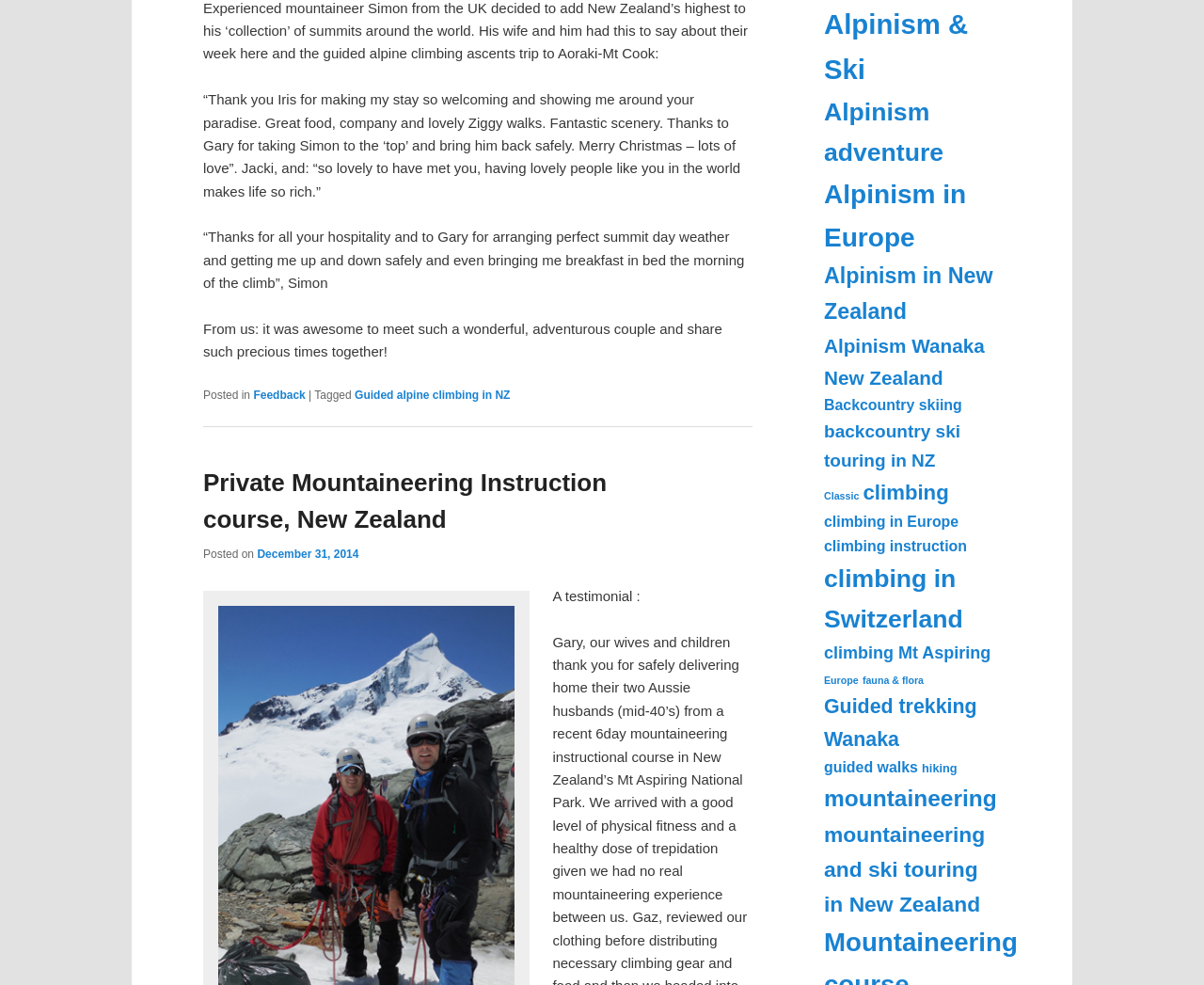Locate the bounding box coordinates of the area that needs to be clicked to fulfill the following instruction: "Explore 'Alpinism & Ski'". The coordinates should be in the format of four float numbers between 0 and 1, namely [left, top, right, bottom].

[0.684, 0.009, 0.804, 0.086]